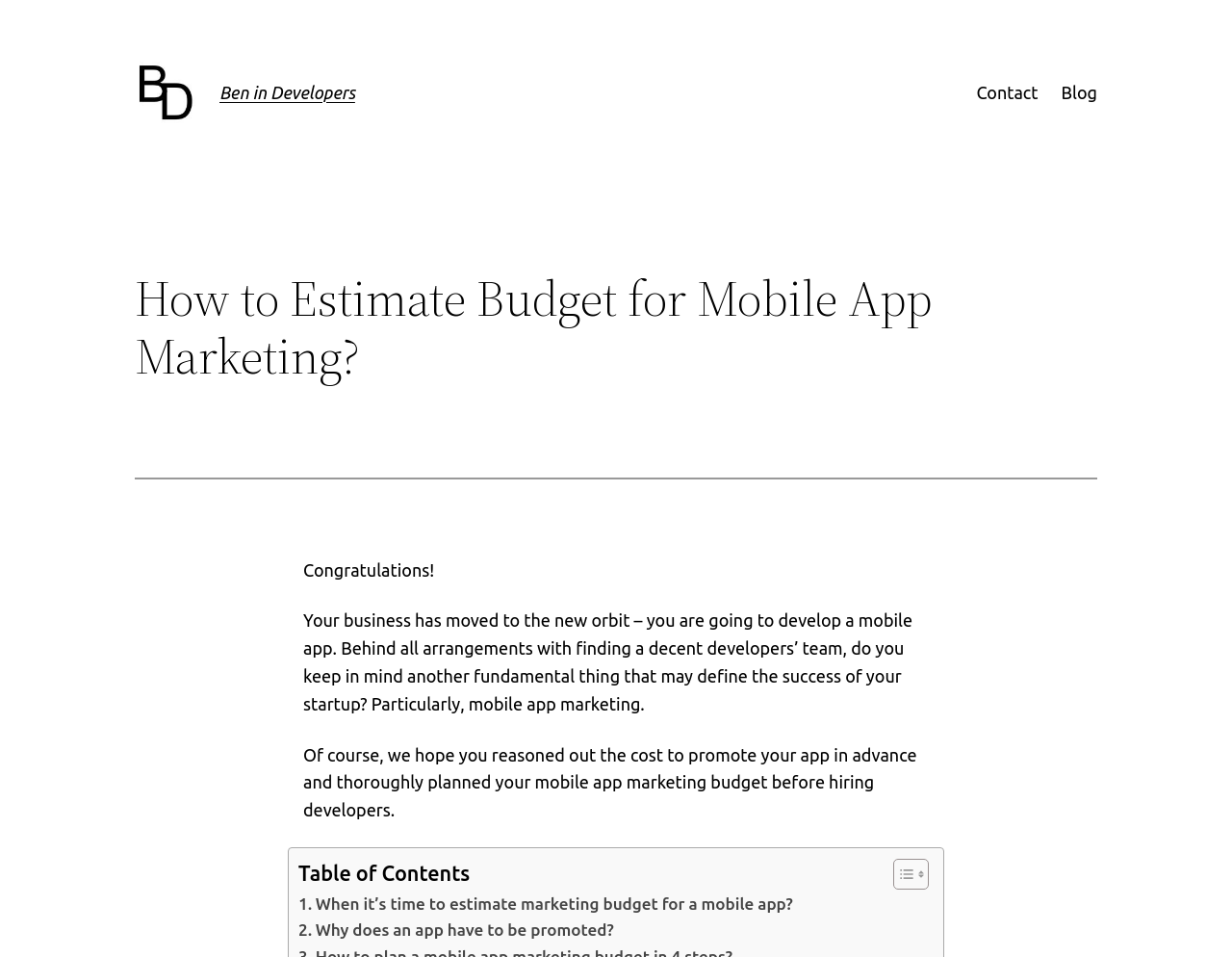Can you look at the image and give a comprehensive answer to the question:
What is the title of the first section?

The first section of the article starts with a congratulatory message, which is 'Congratulations!'.